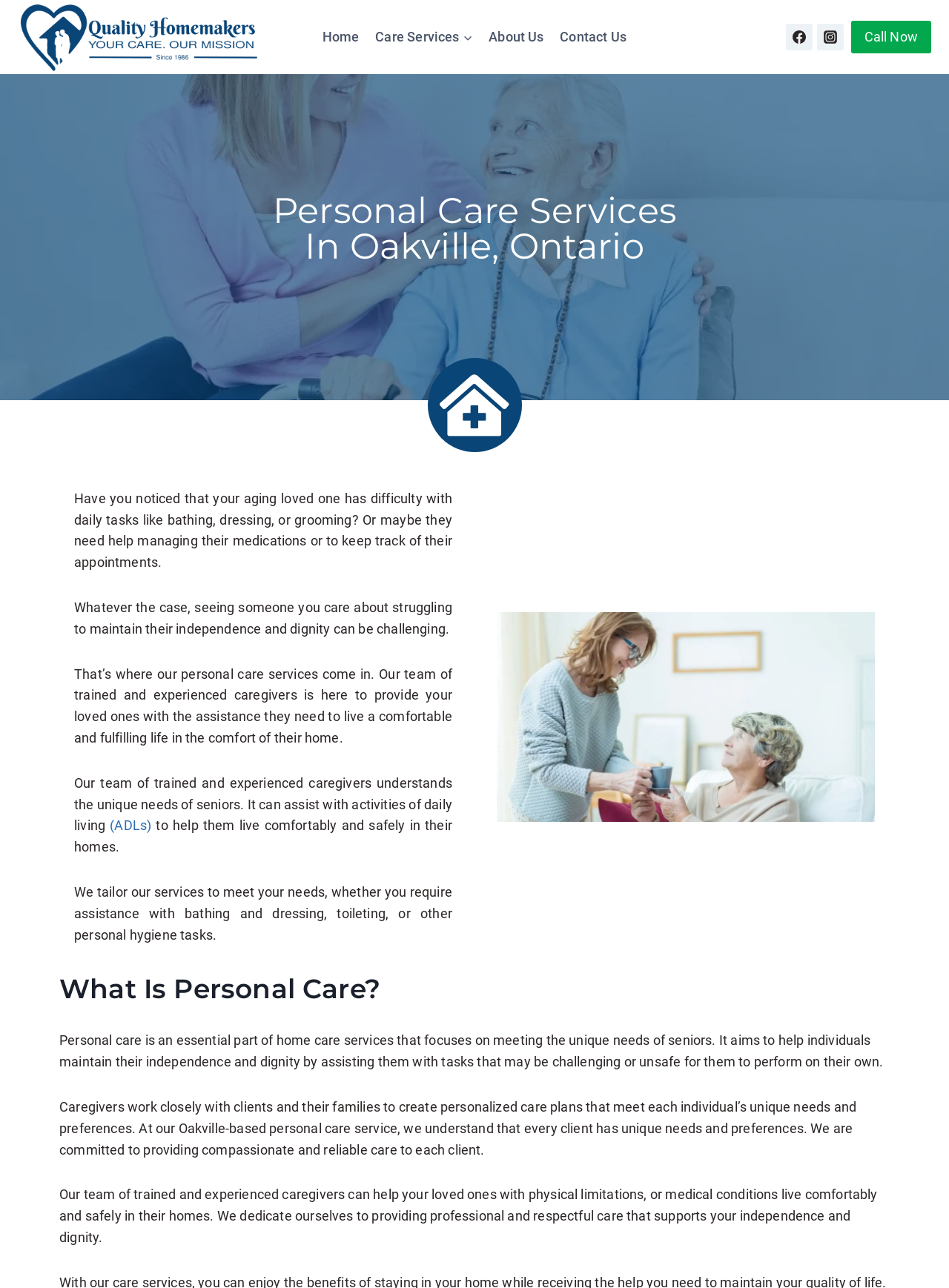Explain the webpage's layout and main content in detail.

This webpage is about personal care services for seniors in Oakville, Ontario. At the top, there is a logo of "Quality Home Makers" with a link to the homepage. Next to it, there is a primary navigation menu with links to "Home", "Care Services", "About Us", and "Contact Us". 

On the top right corner, there are social media links to Facebook and Instagram, each with an icon. 

Below the navigation menu, there is a call-to-action button "Call Now" with a heading that reads "Personal Care Services In Oakville, Ontario". 

The main content of the page is divided into two sections. The first section explains the challenges of caring for an aging loved one and how personal care services can help. There are four paragraphs of text describing the difficulties of daily tasks, the importance of maintaining independence and dignity, and how the team of caregivers can assist with activities of daily living. There is also an image related to personal care services on the right side of this section.

The second section is headed "What Is Personal Care?" and provides a detailed explanation of what personal care is, how it helps seniors maintain their independence and dignity, and how the caregivers work with clients to create personalized care plans. There are three paragraphs of text in this section.